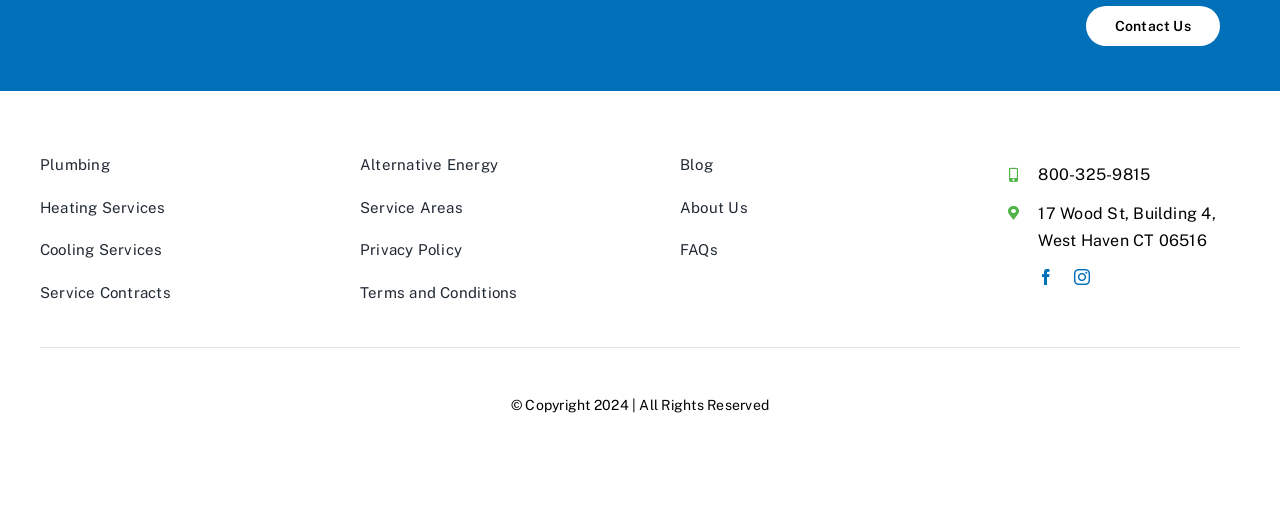Answer the question with a brief word or phrase:
What is the address?

17 Wood St, Building 4, West Haven CT 06516